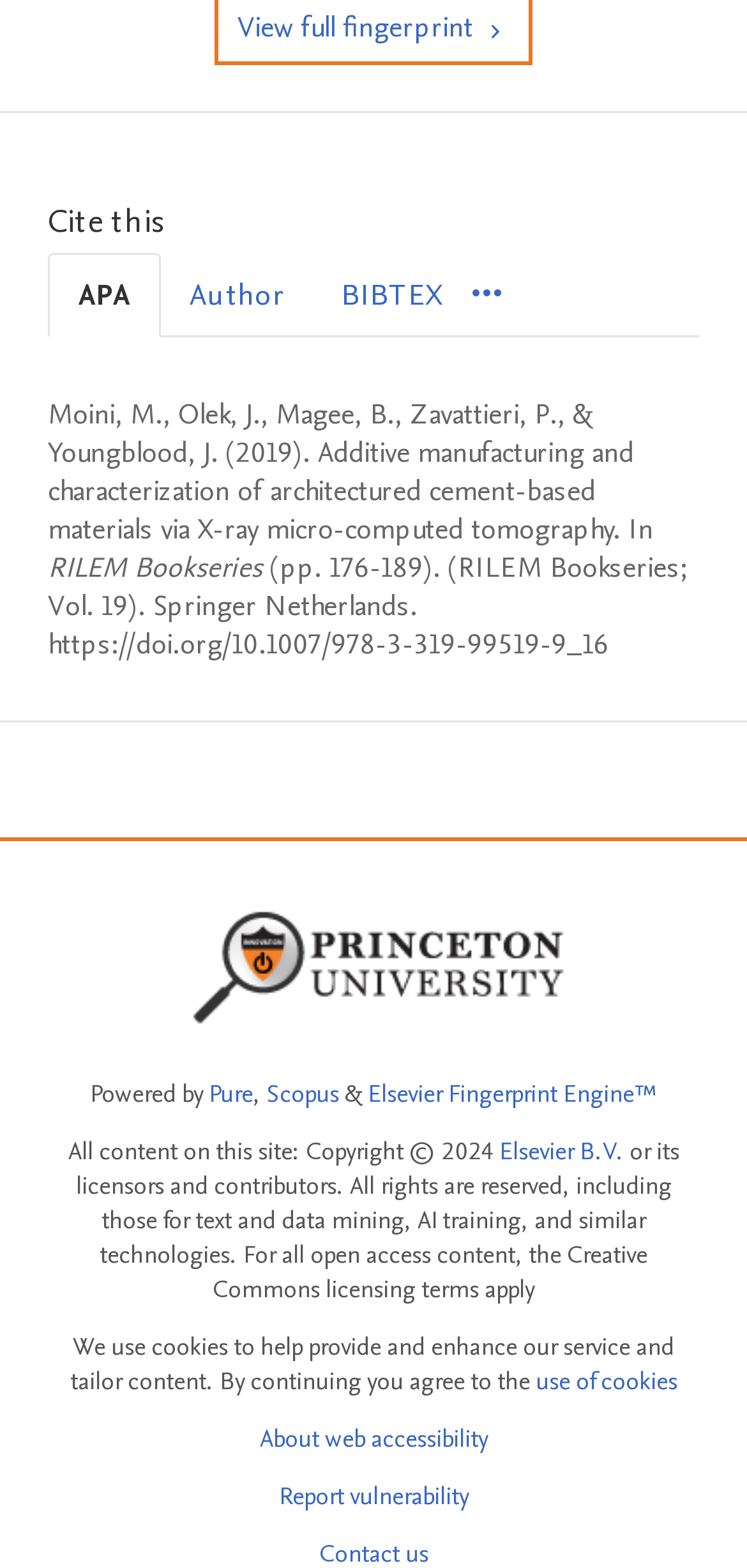Identify the bounding box coordinates for the element that needs to be clicked to fulfill this instruction: "Report a vulnerability". Provide the coordinates in the format of four float numbers between 0 and 1: [left, top, right, bottom].

[0.373, 0.943, 0.627, 0.965]